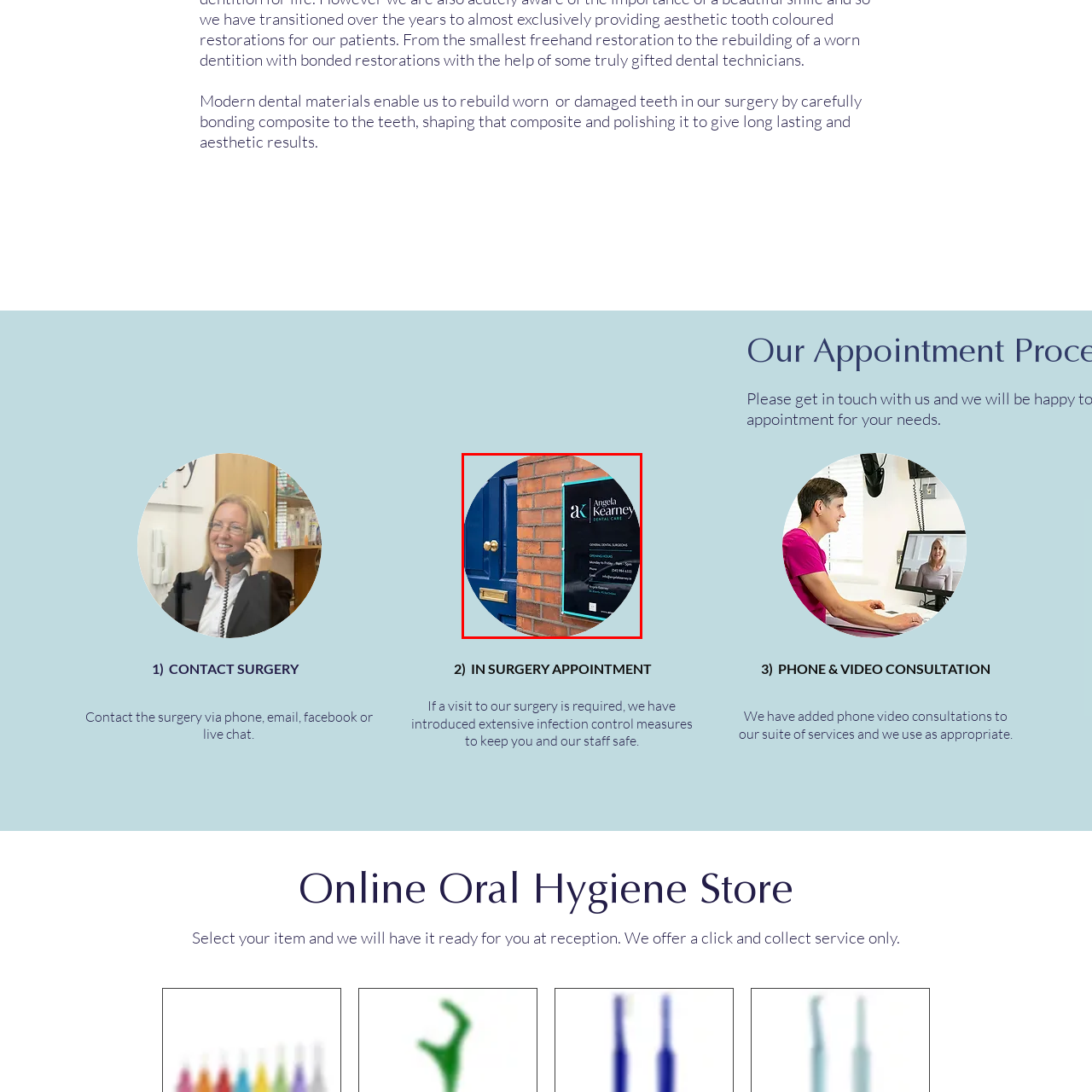Create a thorough and descriptive caption for the photo marked by the red boundary.

The image showcases the entrance to Angela Kearney Dental Care, featuring a prominent sign affixed to a brick wall beside a blue door. The sign is elegantly designed with the practice's name "Angela Kearney Dental Care" displayed prominently, along with the initials "ak" in a modern font. Key details include the practice's operating hours, phone number, and email contact for appointments or inquiries. The entrance exudes a welcoming ambiance, enhanced by the classic door handle and the well-maintained brick facade, reflecting a professional and approachable dental care environment.